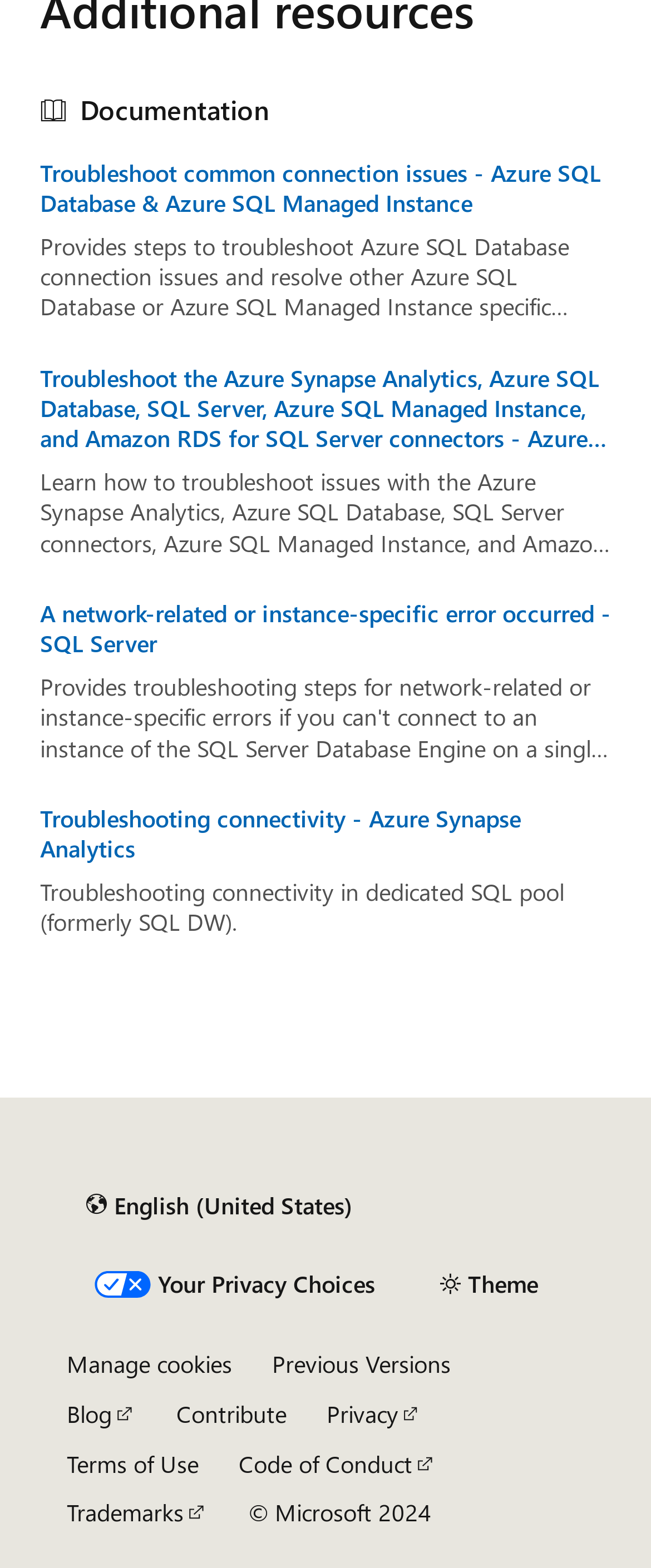Respond to the question with just a single word or phrase: 
How many links are in the article section?

5